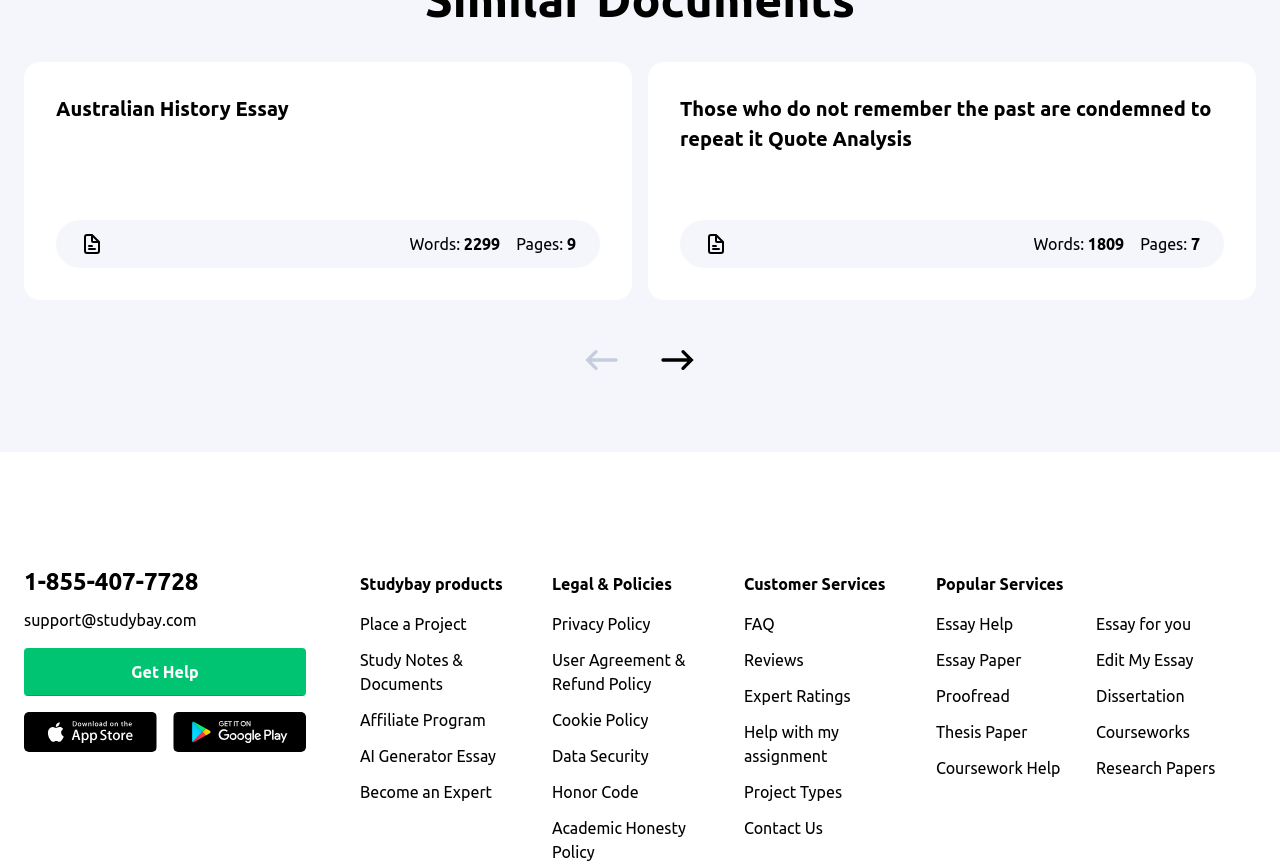Answer the question in a single word or phrase:
How many words are in the essay?

2299